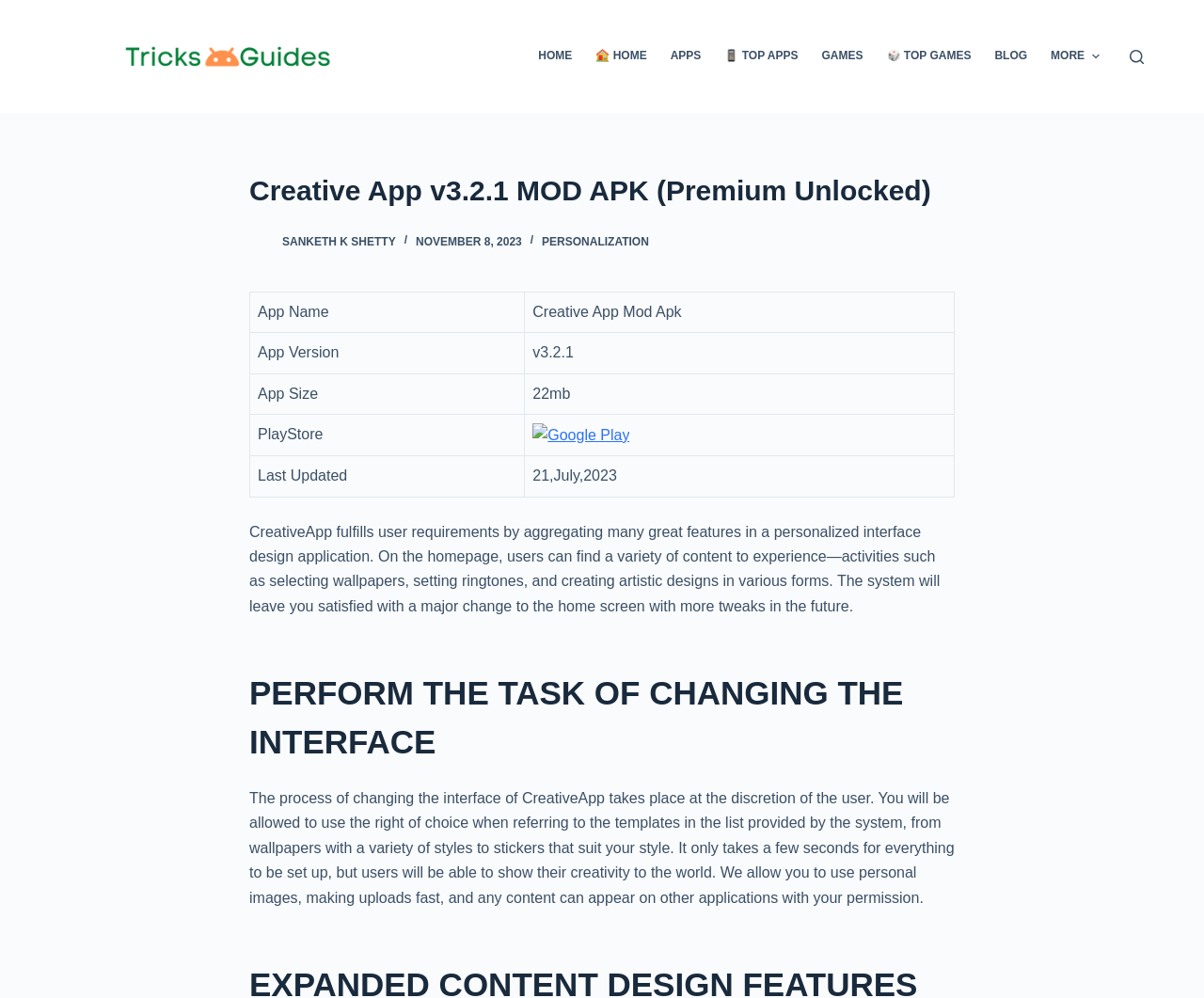Please predict the bounding box coordinates of the element's region where a click is necessary to complete the following instruction: "Click on the 'HOME' menu item". The coordinates should be represented by four float numbers between 0 and 1, i.e., [left, top, right, bottom].

[0.437, 0.0, 0.485, 0.113]